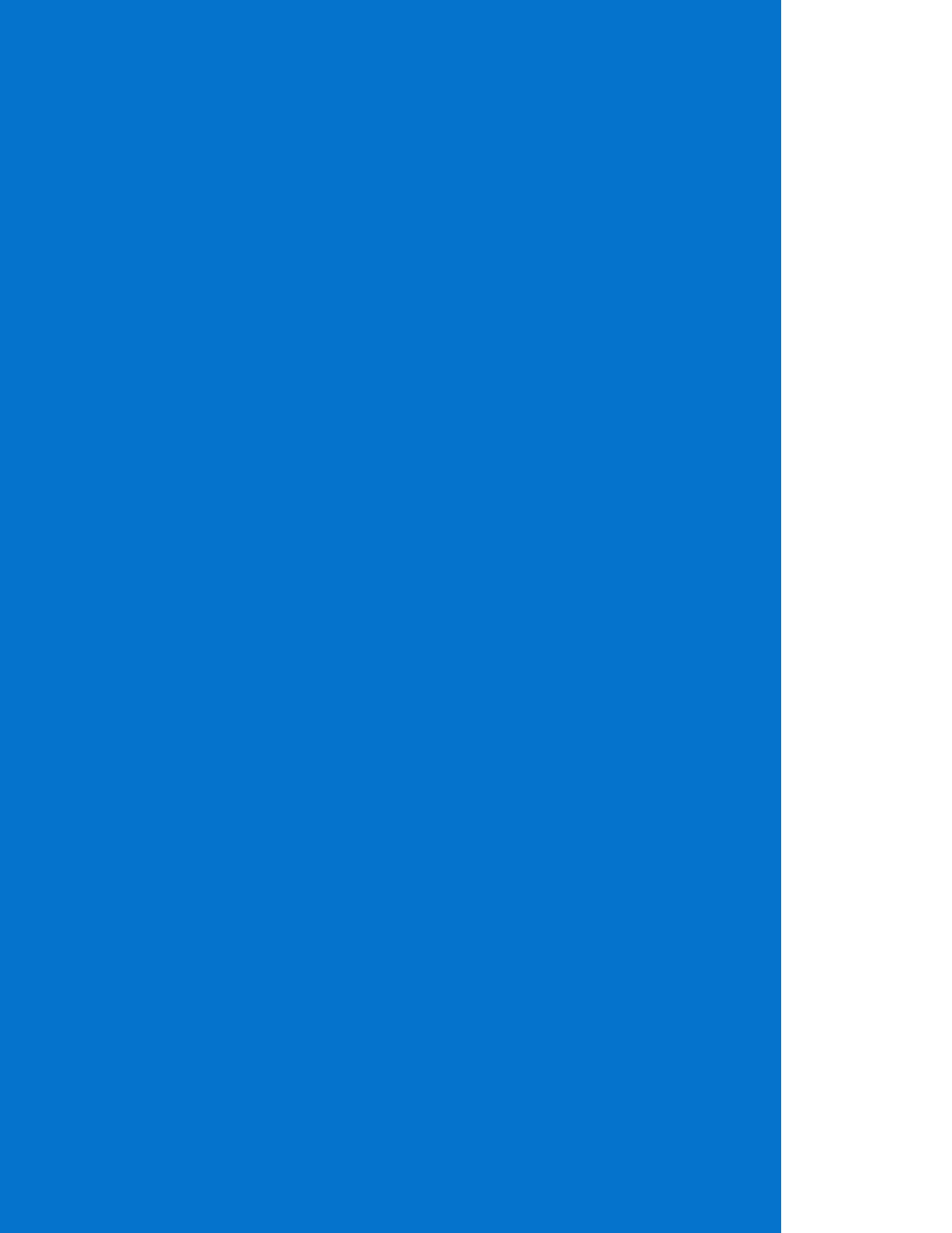From the element description: "Legal Notice", extract the bounding box coordinates of the UI element. The coordinates should be expressed as four float numbers between 0 and 1, in the order [left, top, right, bottom].

[0.051, 0.923, 0.262, 0.961]